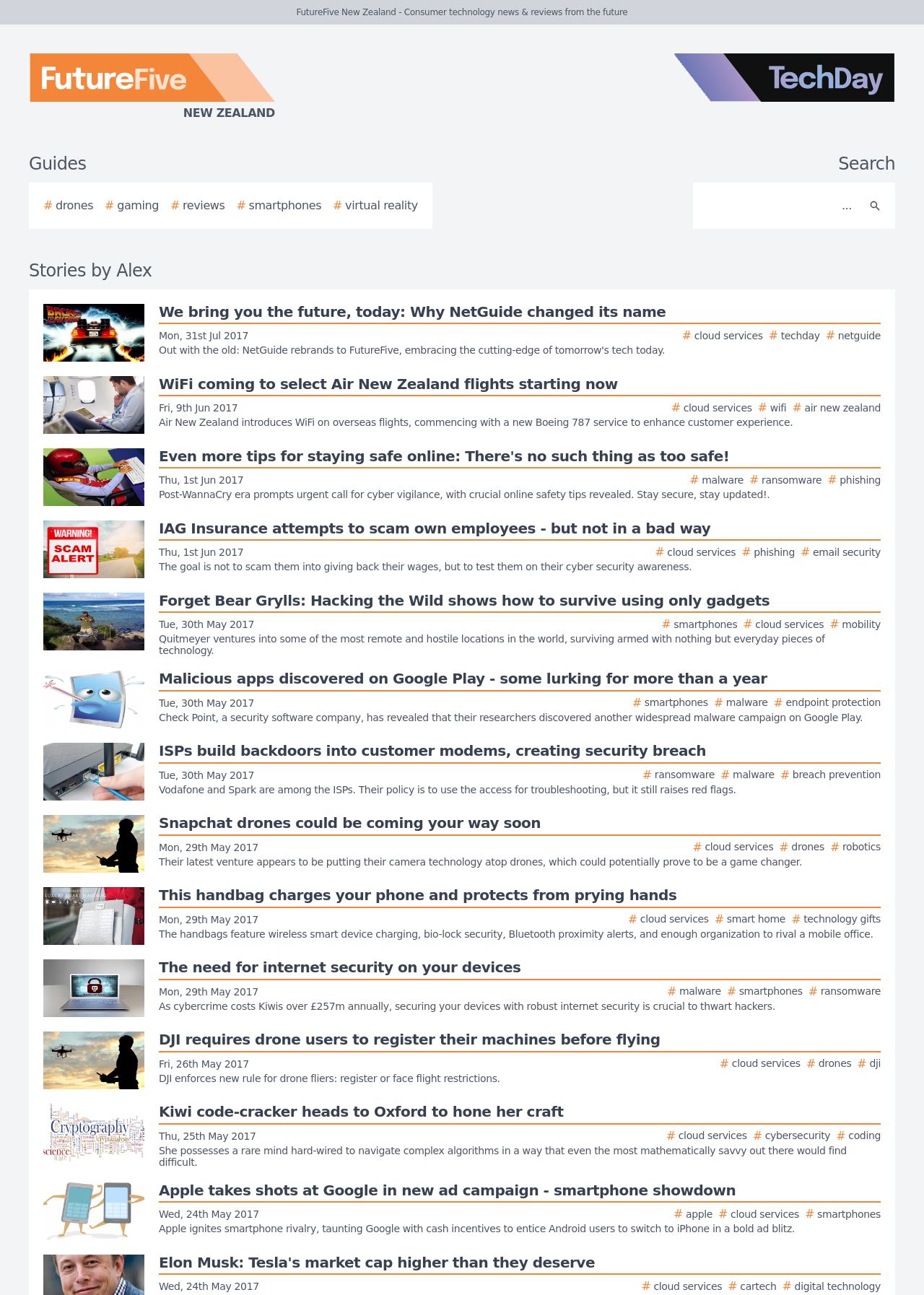Based on the element description aria-label="Search" name="search" placeholder="...", identify the bounding box coordinates for the UI element. The coordinates should be in the format (top-left x, top-left y, bottom-right x, bottom-right y) and within the 0 to 1 range.

[0.756, 0.145, 0.931, 0.172]